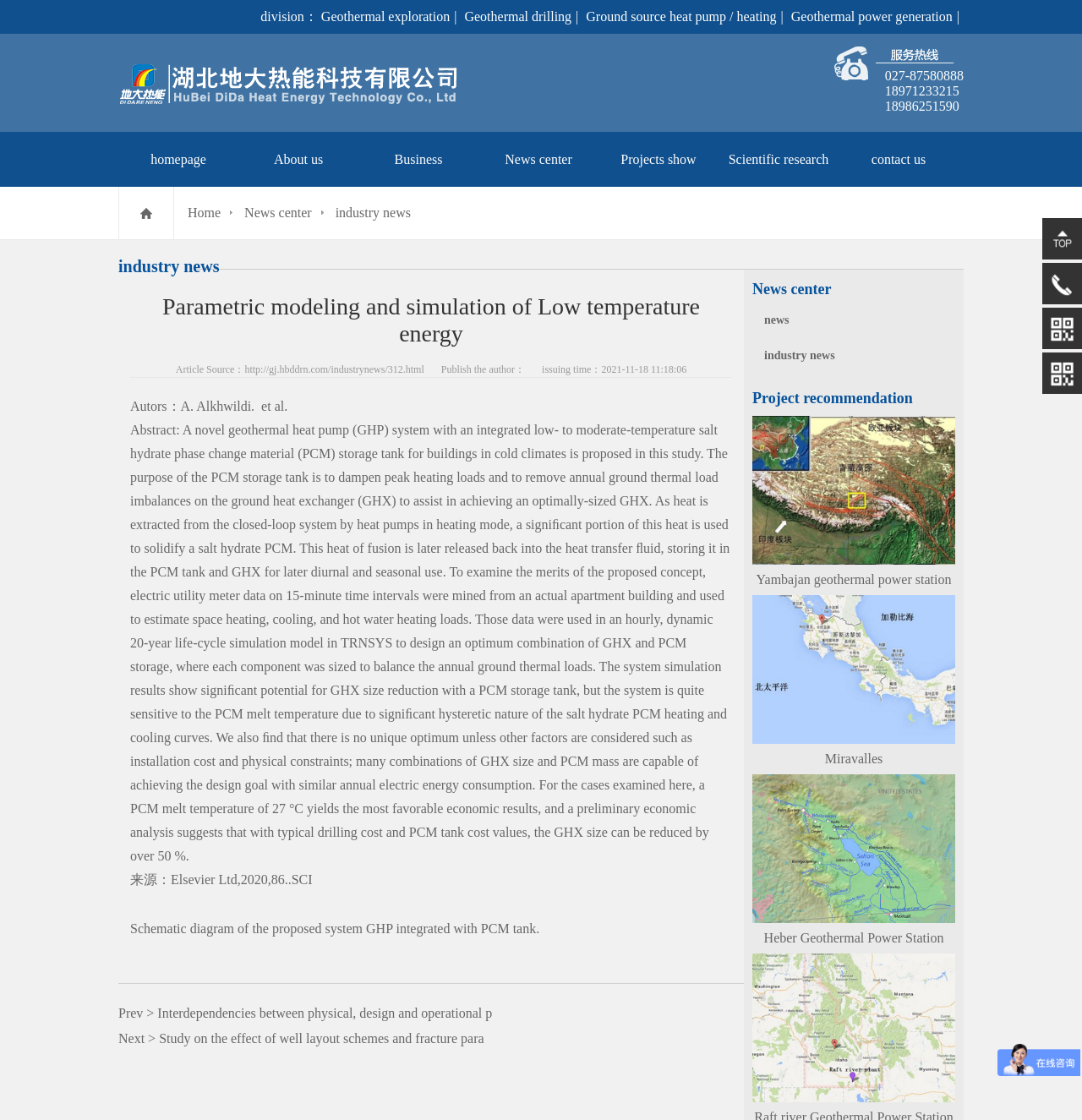What is the phone number?
Utilize the information in the image to give a detailed answer to the question.

The phone number can be found on the top right side of the webpage, which is '027-87580888'. There are also other phone numbers listed, such as '18971233215' and '18986251590'.